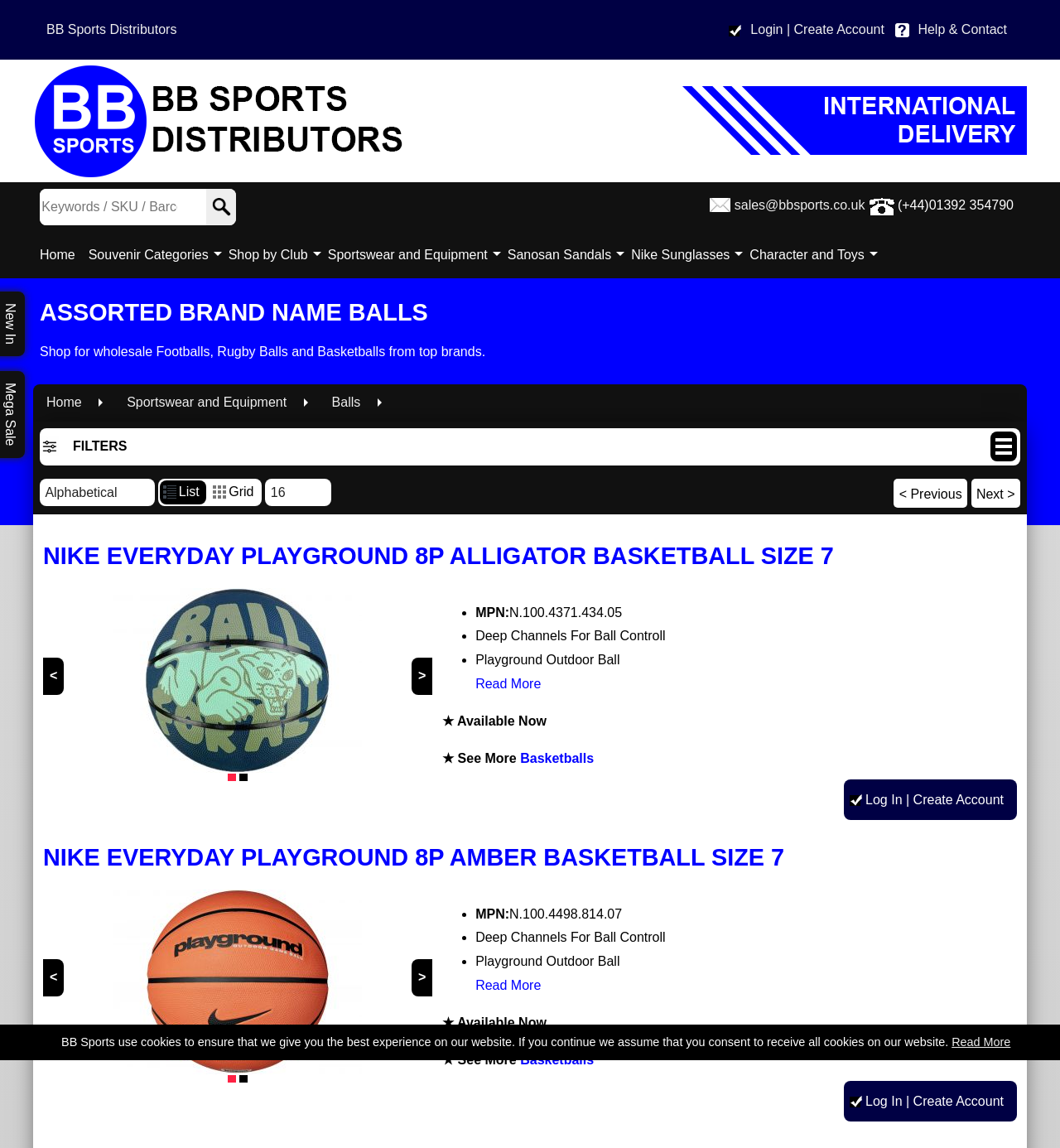How many navigation links are at the top?
Answer the question with detailed information derived from the image.

I counted the links at the top of the webpage, which are 'BB Sports Distributors', 'Login | Create Account', and 'Help & Contact'. Therefore, there are 3 navigation links at the top.